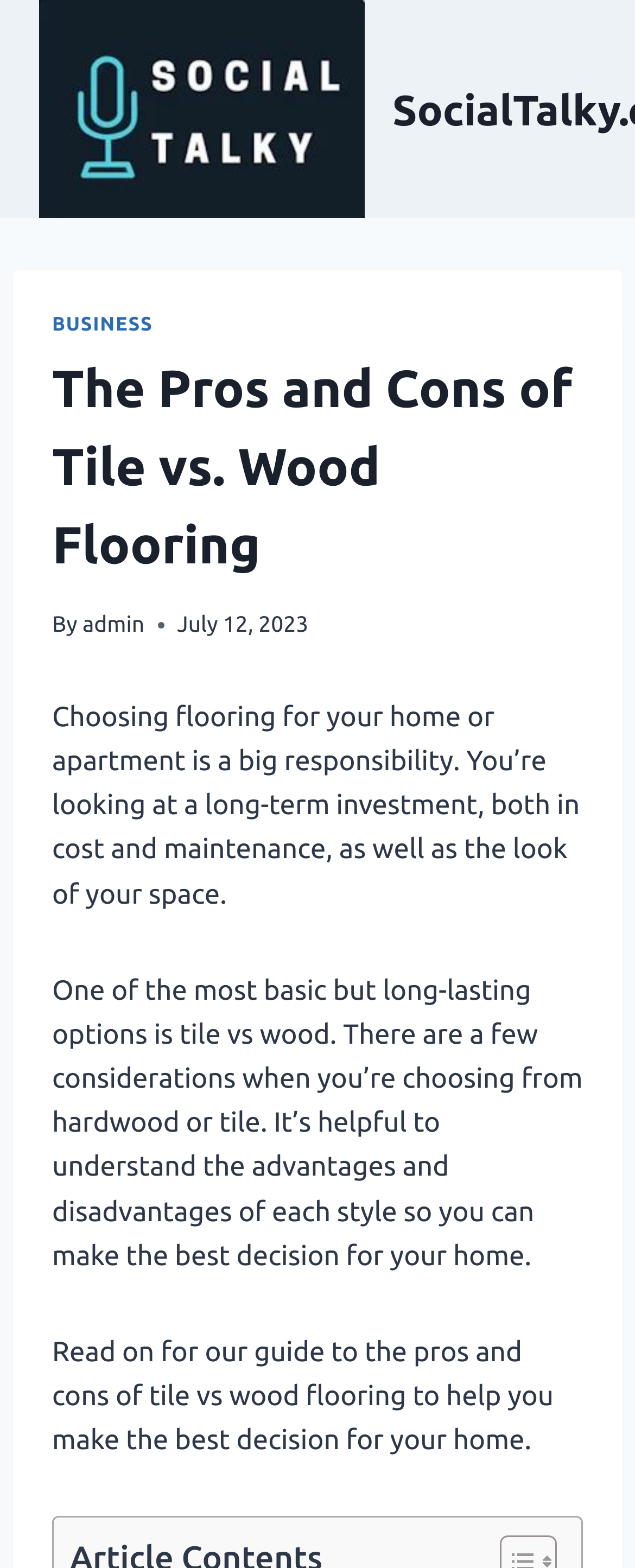What is the author of the article?
Could you give a comprehensive explanation in response to this question?

The author of the article can be found by looking at the header section of the webpage, where it says 'By admin'. This indicates that the author of the article is 'admin'.